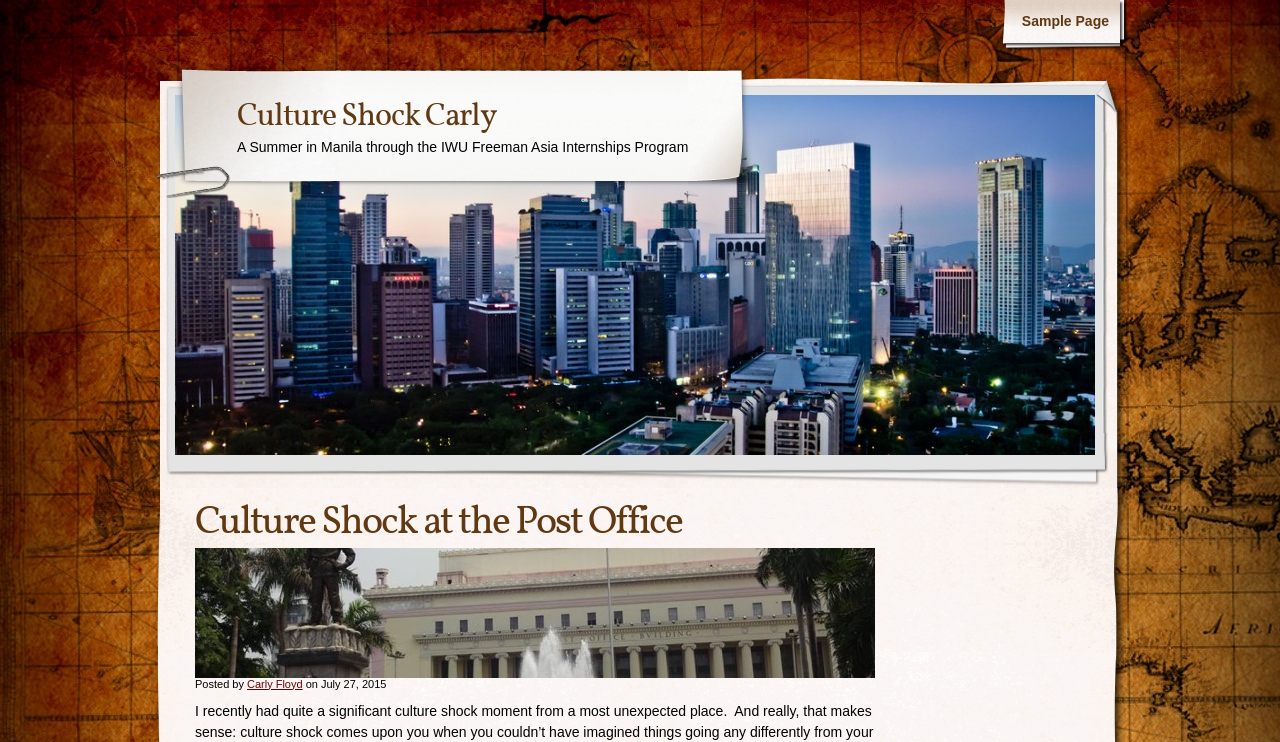Using the provided element description "Carly Floyd", determine the bounding box coordinates of the UI element.

[0.193, 0.913, 0.236, 0.929]